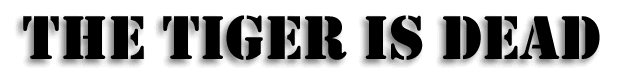What event is the webpage paying tribute to?
Use the image to give a comprehensive and detailed response to the question.

The webpage is paying tribute to the experiences of Guadalcanal veterans around the 60th anniversary of the U.S. Marine Corps landing on Guadalcanal, which is a significant event in World War II history.